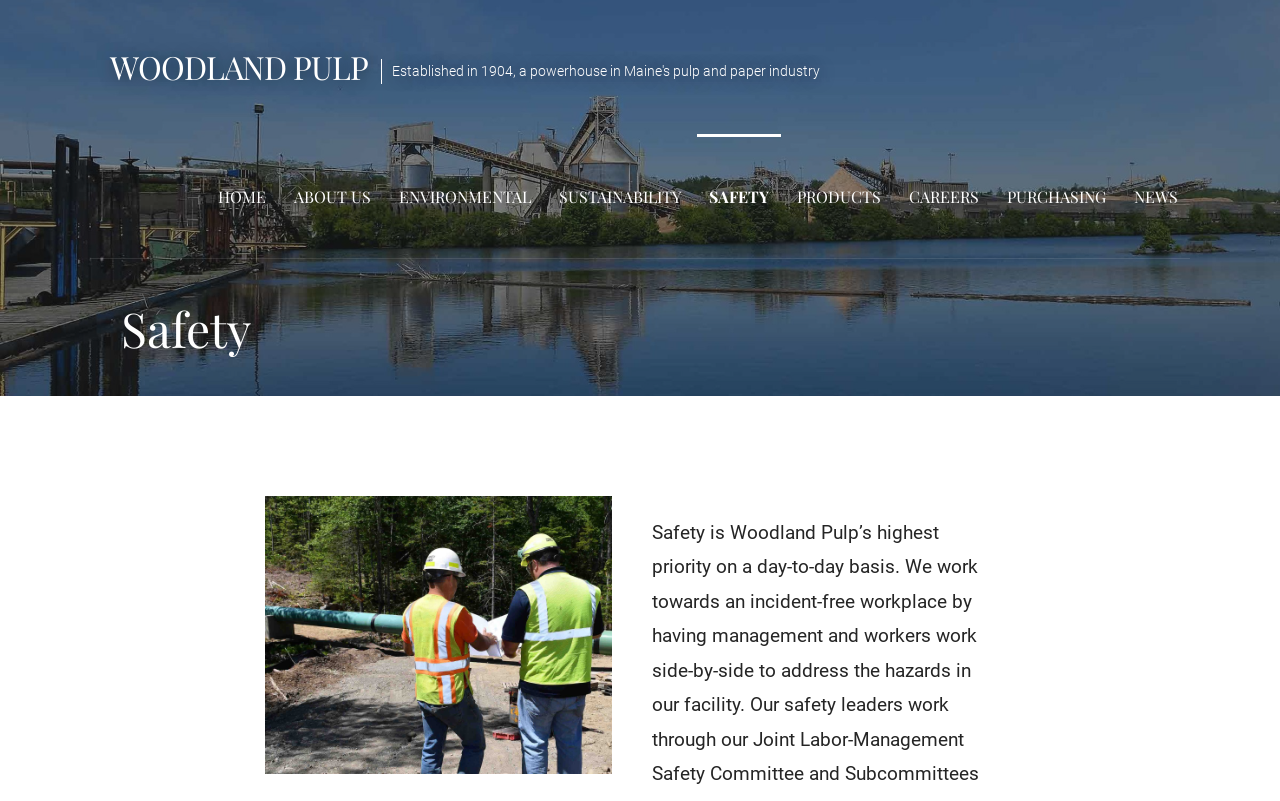What is the main topic of this page?
Answer with a single word or phrase, using the screenshot for reference.

Safety